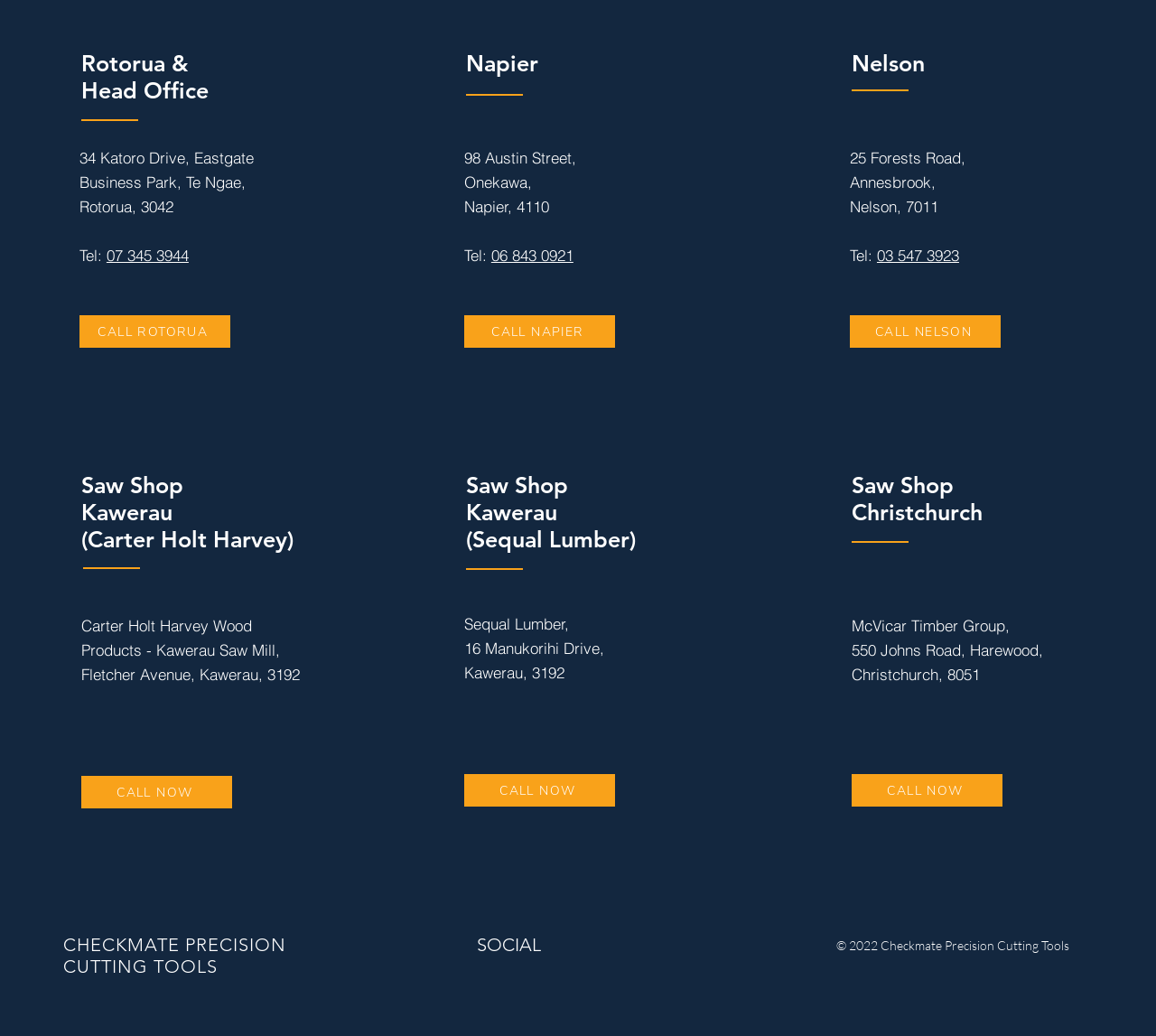Can you show the bounding box coordinates of the region to click on to complete the task described in the instruction: "Call Nelson"?

[0.735, 0.305, 0.866, 0.336]